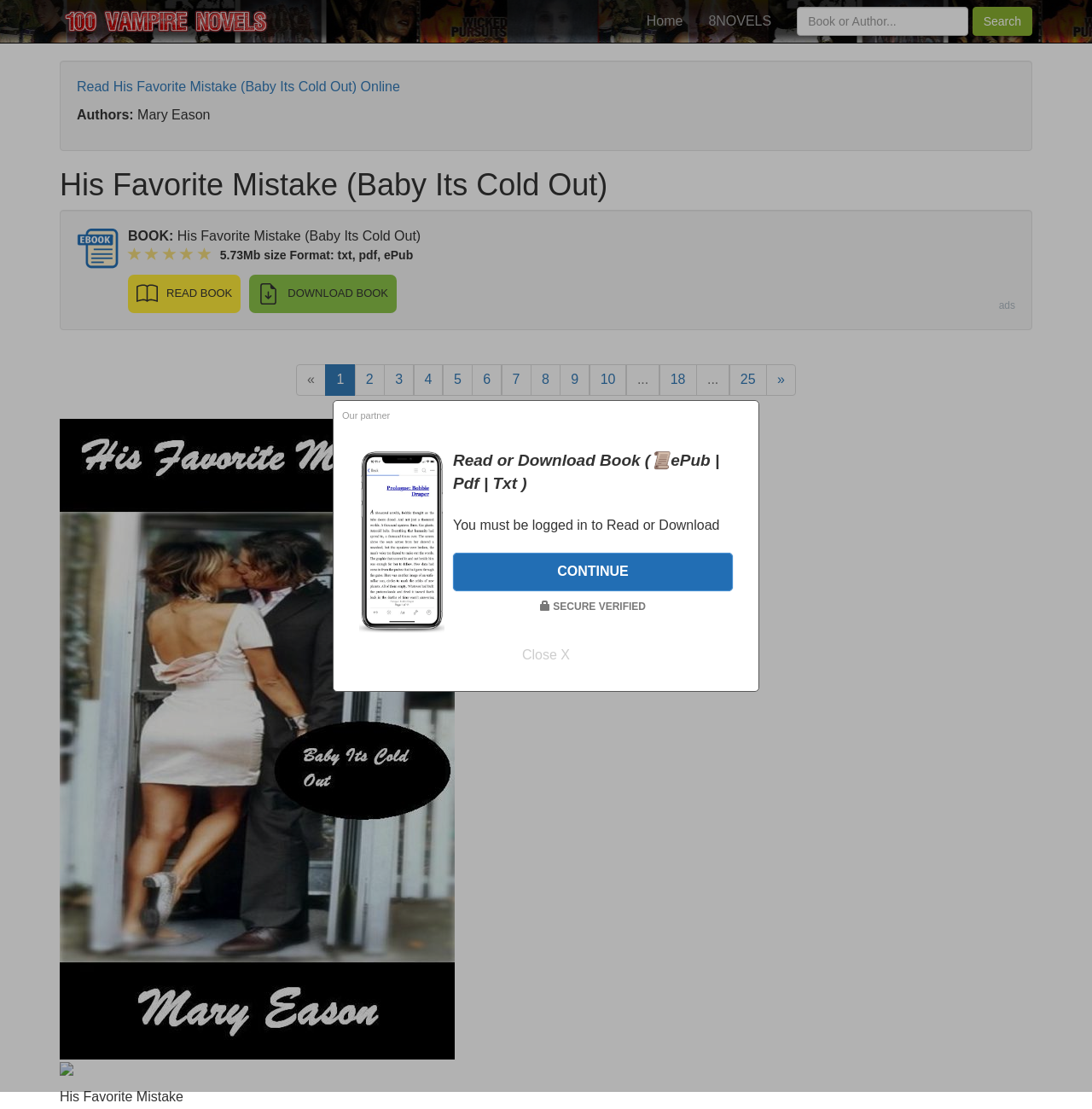Identify the bounding box coordinates of the area that should be clicked in order to complete the given instruction: "Search for a book or author". The bounding box coordinates should be four float numbers between 0 and 1, i.e., [left, top, right, bottom].

[0.73, 0.006, 0.887, 0.032]